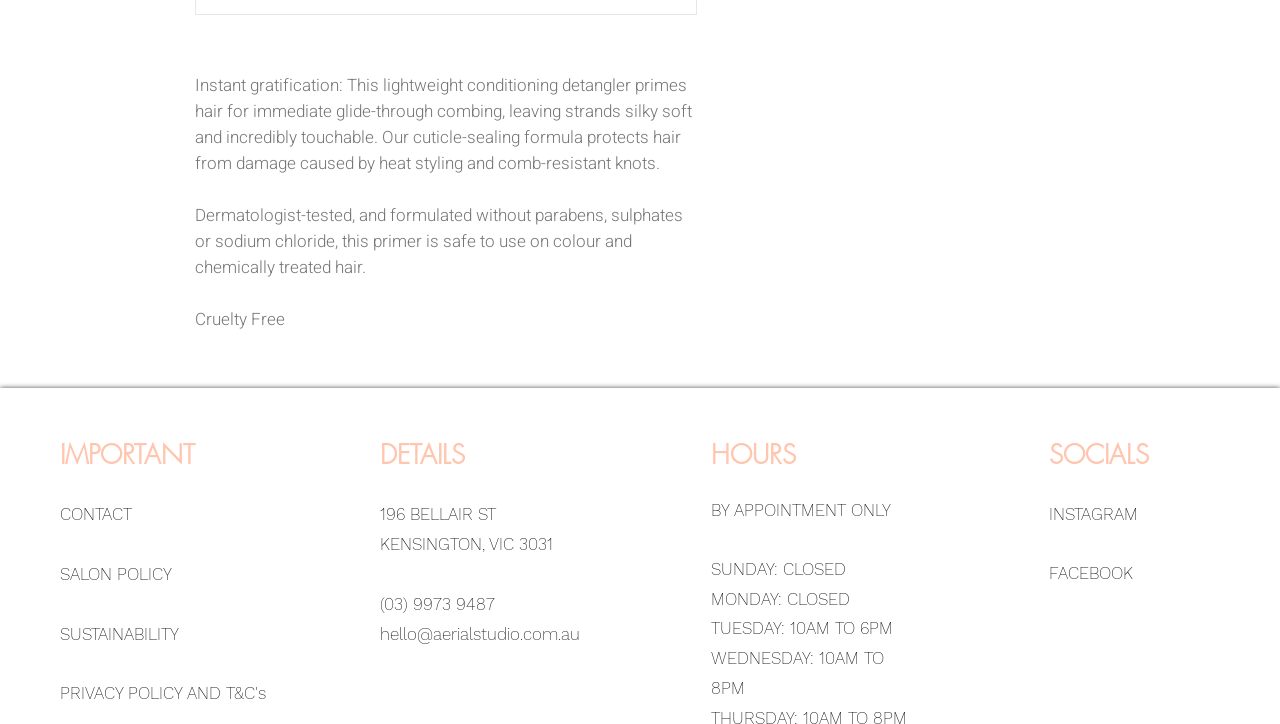Observe the image and answer the following question in detail: What social media platform is mentioned?

In the 'SOCIALS' section, the text 'INSTAGRAM' is mentioned, indicating that the salon has an Instagram presence.